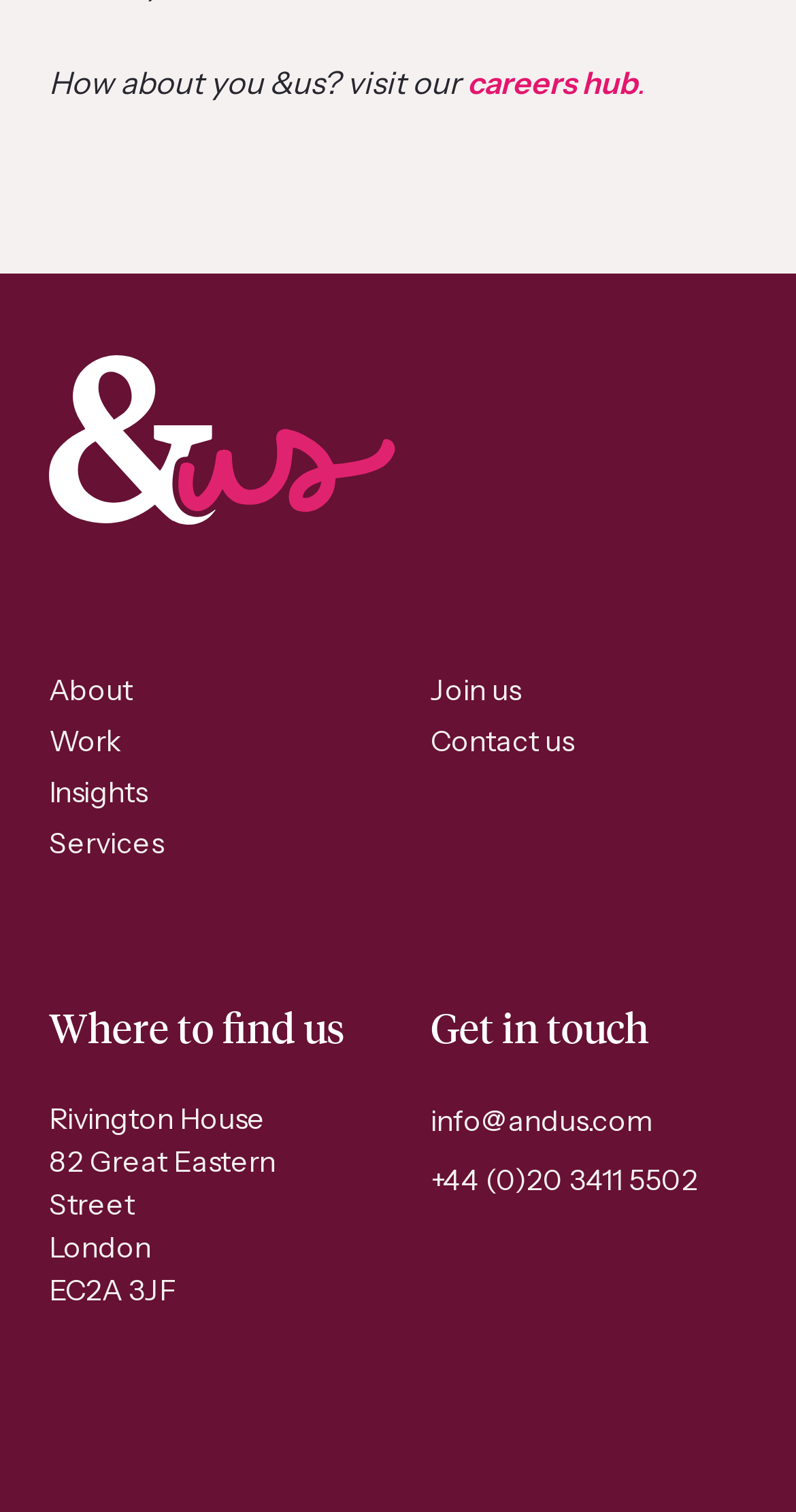What is the address of the company?
Give a detailed response to the question by analyzing the screenshot.

The address can be found in the link 'Rivington House 82 Great Eastern Street London EC2A 3JF' which is located below the text 'Where to find us'.